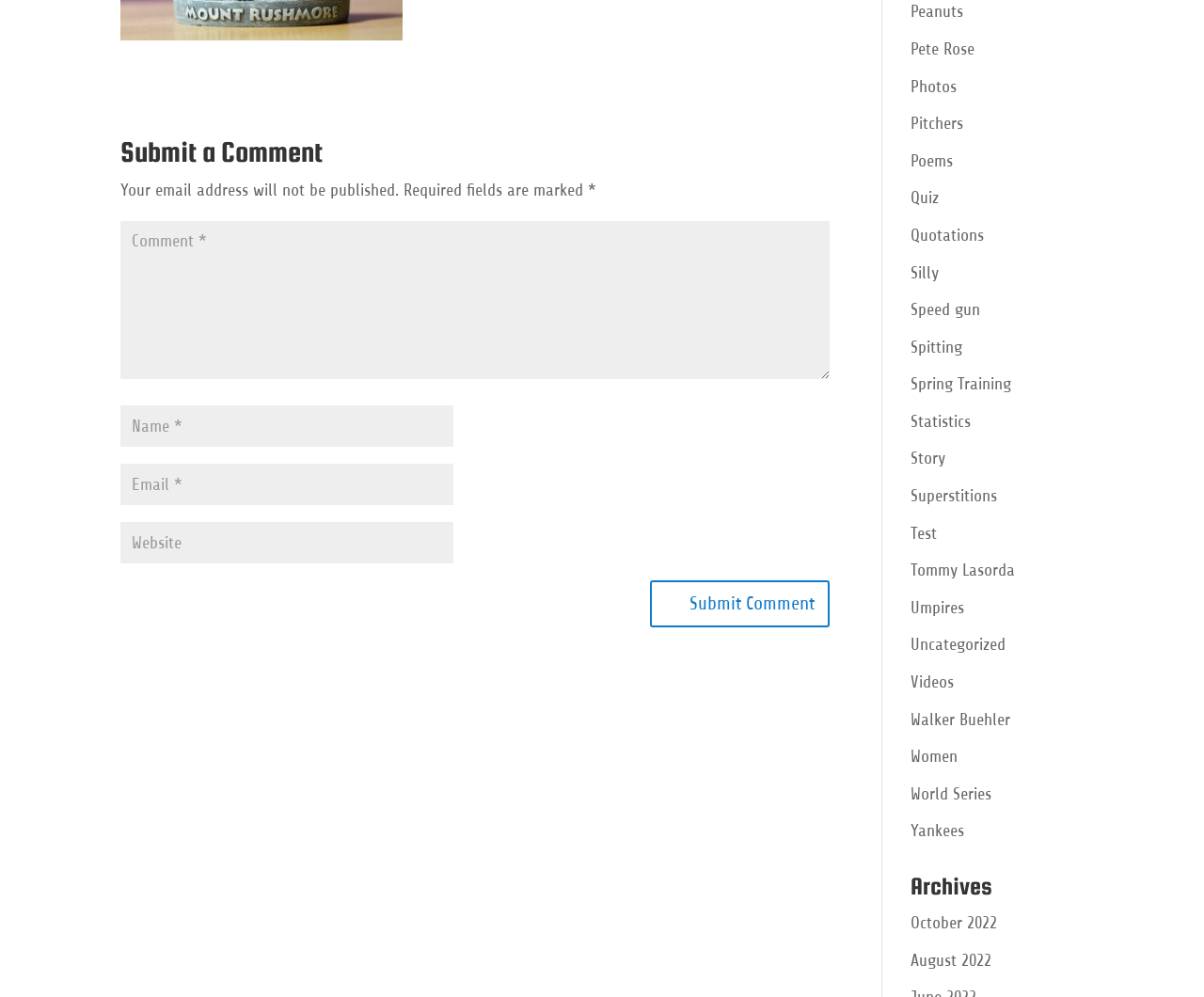Can you specify the bounding box coordinates for the region that should be clicked to fulfill this instruction: "Submit a comment".

[0.54, 0.582, 0.689, 0.629]